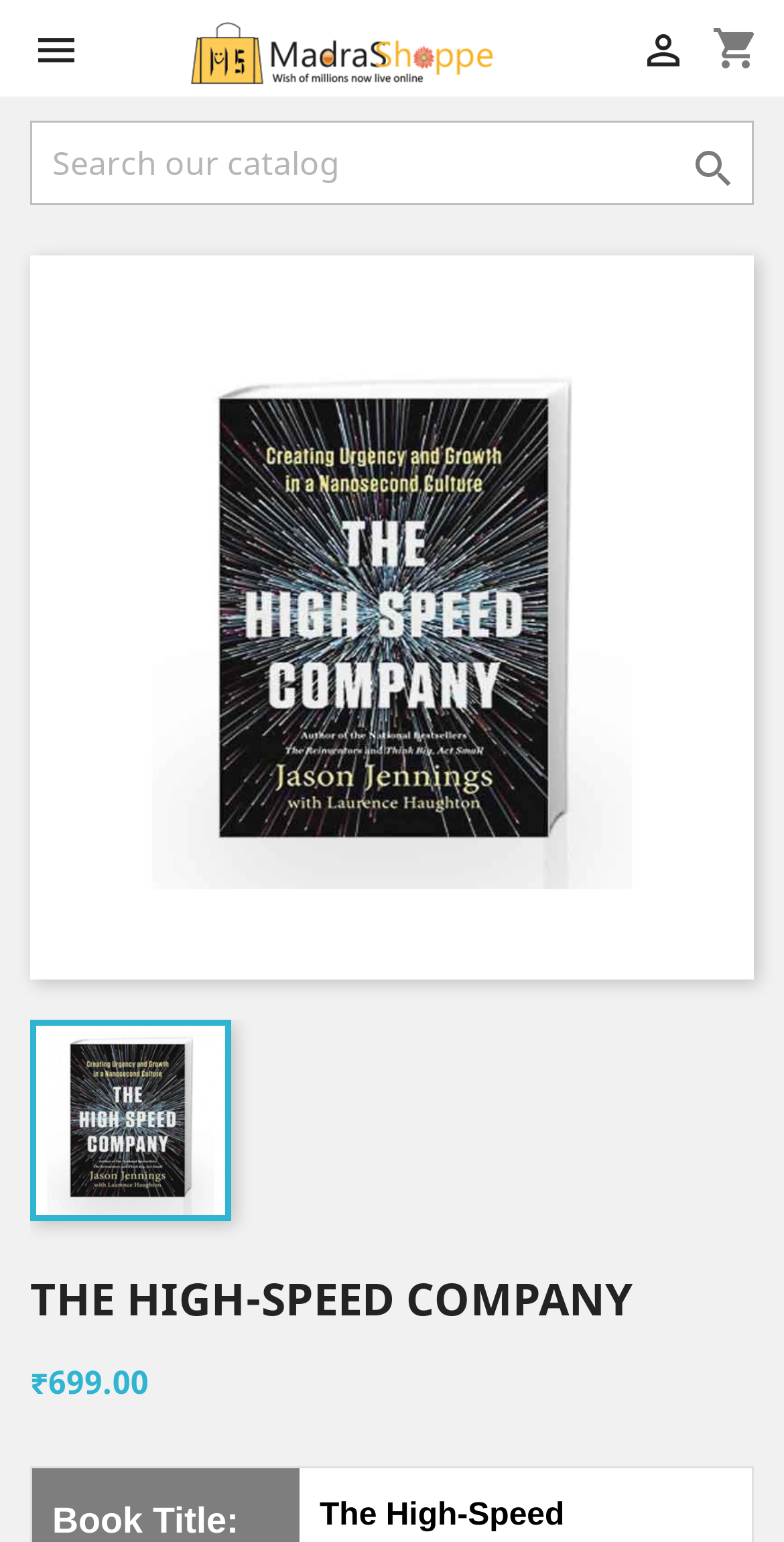How many images of the book are there?
Give a detailed explanation using the information visible in the image.

I counted the number of image elements that display the book, and there are two images of the book on the webpage.